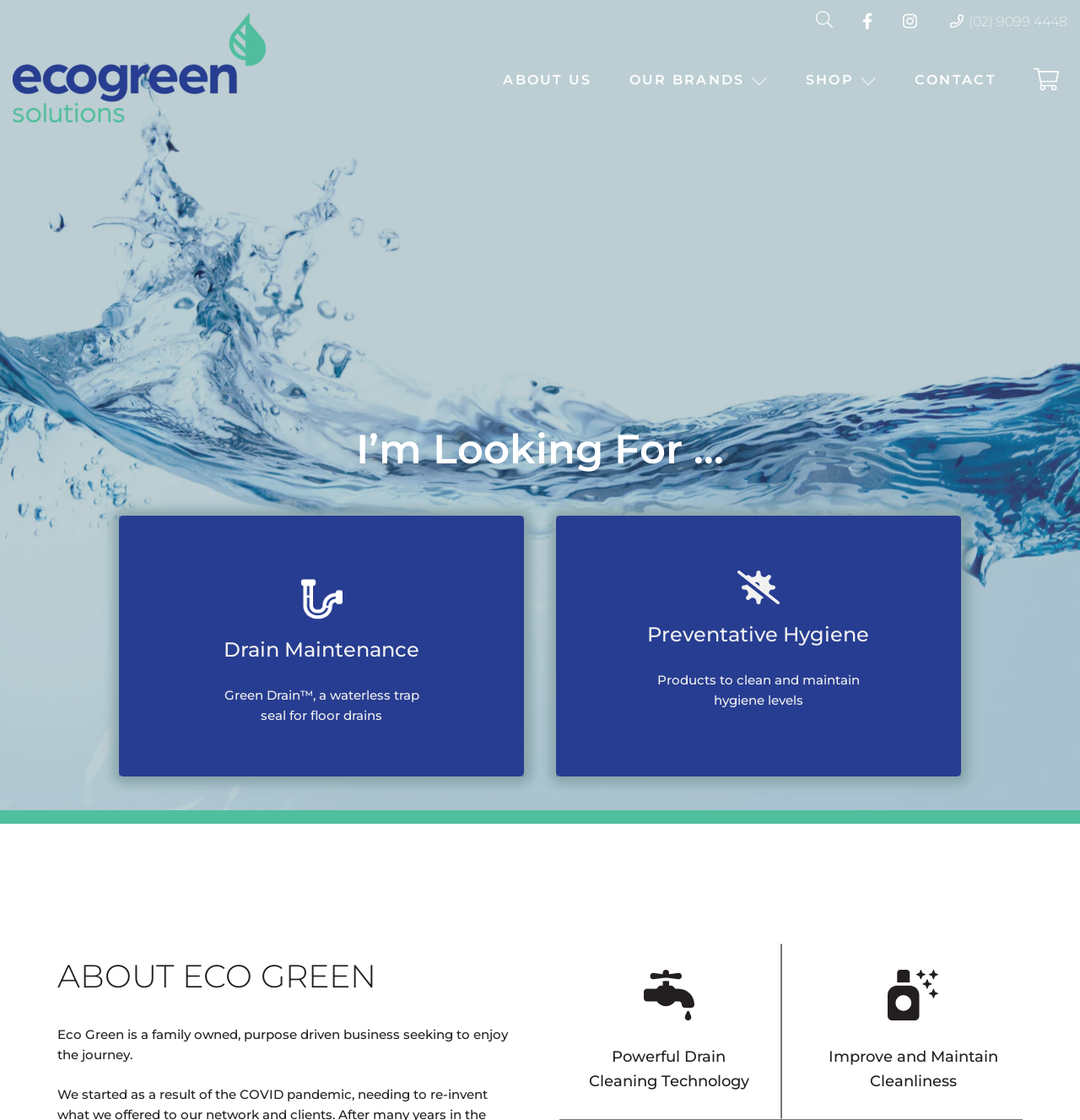How many product categories are listed?
Provide an in-depth answer to the question, covering all aspects.

There are three product categories listed, which are 'GREEN DRAIN', 'DRAIN PRO', and 'SAN-AIR', indicated by the links at the top middle section of the webpage.